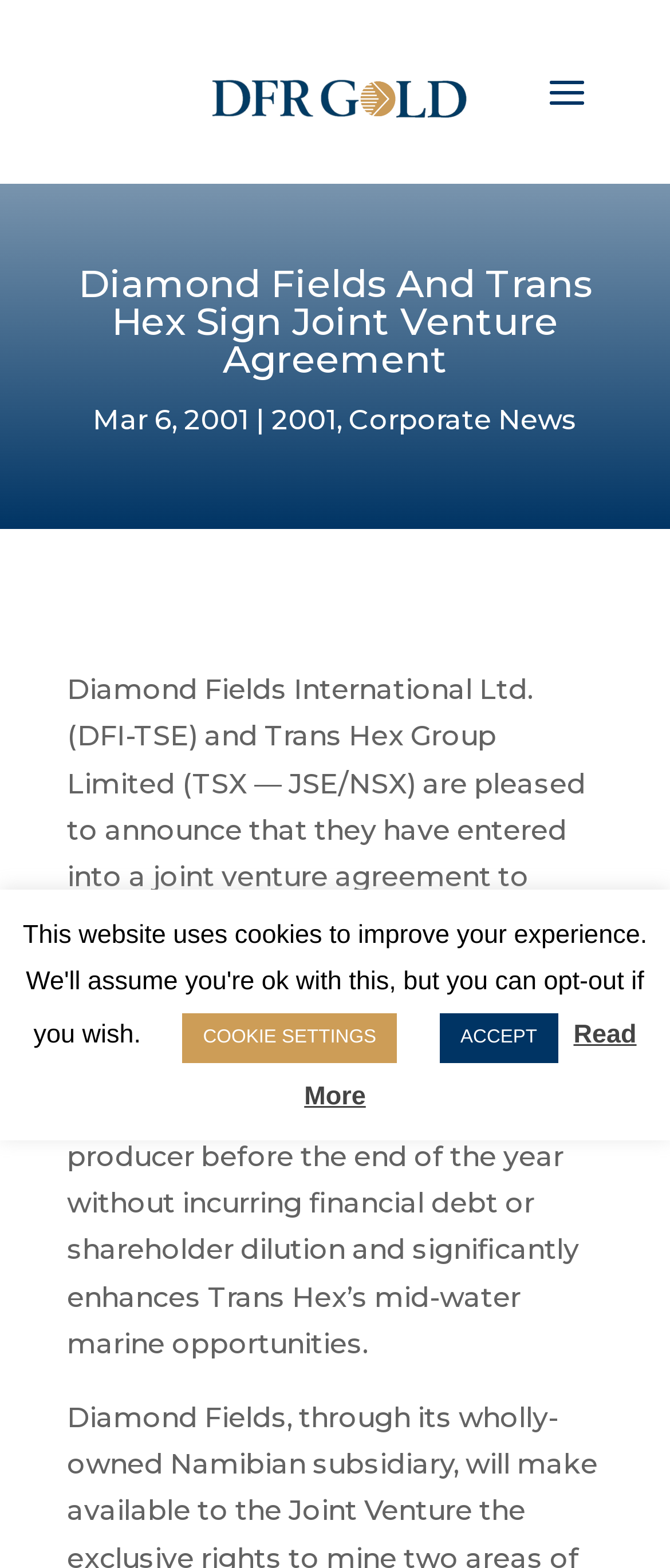What is the category of the news article?
Using the details shown in the screenshot, provide a comprehensive answer to the question.

I found the link element with the text 'Corporate News', which is likely to be the category of the news article.